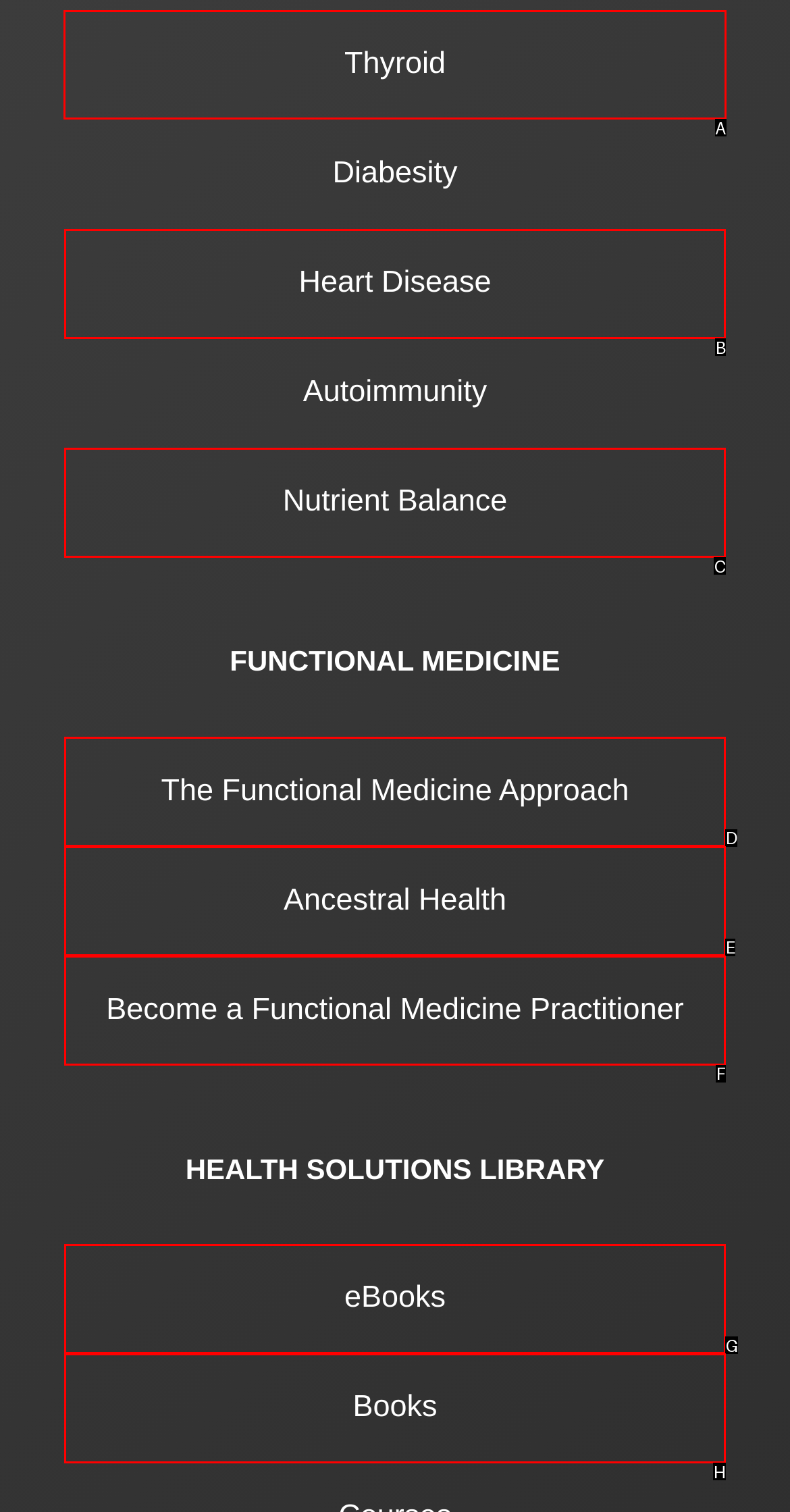Point out the UI element to be clicked for this instruction: Click on Thyroid. Provide the answer as the letter of the chosen element.

A